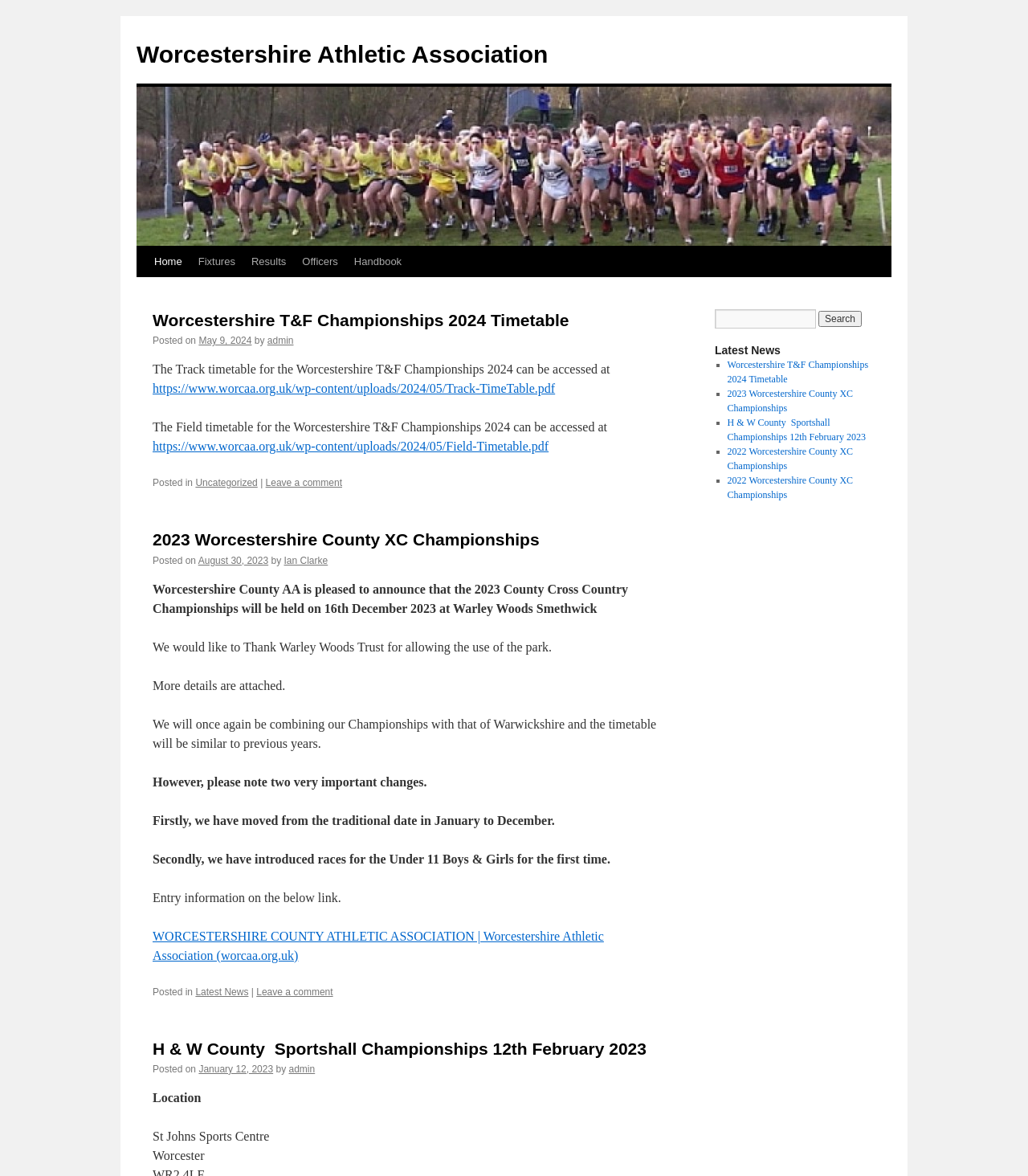What is the location of the H & W County Sportshall Championships?
Can you offer a detailed and complete answer to this question?

I found the location of the H & W County Sportshall Championships by looking at the article with the title 'H & W County Sportshall Championships 12th February 2023'. The location is mentioned as 'St Johns Sports Centre, Worcester' in the article.